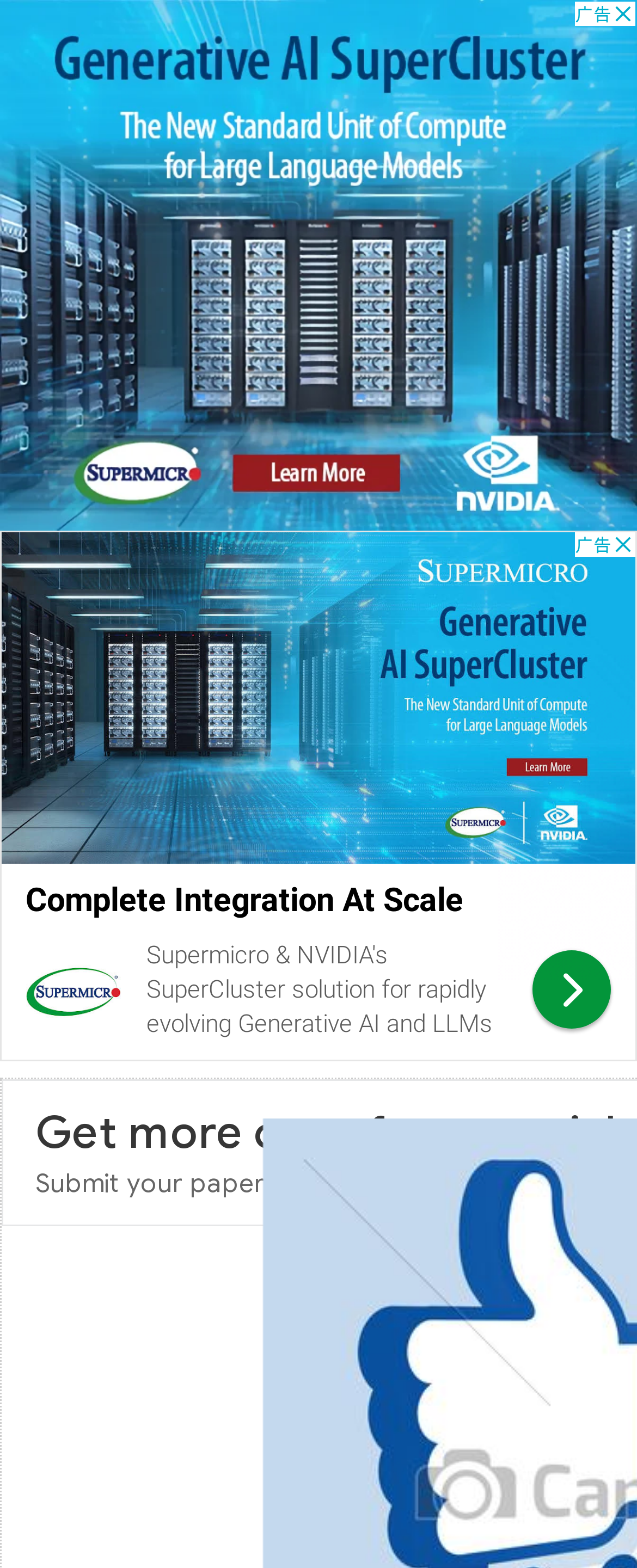Mark the bounding box of the element that matches the following description: "aria-label="Advertisement" name="aswift_2" title="Advertisement"".

[0.0, 0.338, 1.0, 0.677]